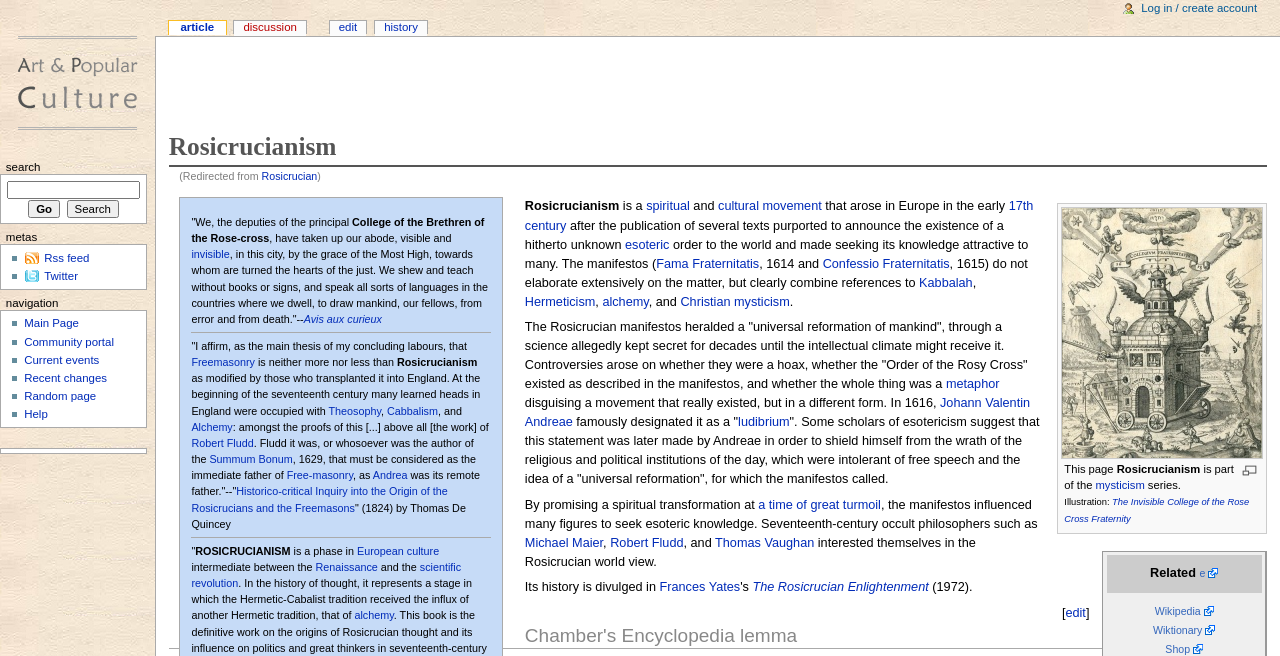Provide an in-depth description of the elements and layout of the webpage.

The webpage is about Rosicrucianism, a spiritual and cultural movement that emerged in Europe in the early 17th century. At the top of the page, there is a heading with the title "Rosicrucianism" followed by a brief description in parentheses, indicating that it has been redirected from "Rosicrucian". 

Below the heading, there is a block of text that discusses the movement's history and philosophy. The text is divided into several paragraphs, with links to related topics such as Freemasonry, Theosophy, Cabbalism, Alchemy, and European culture. These links are scattered throughout the text, providing additional information on the various influences and connections of Rosicrucianism.

On the right-hand side of the page, there is an image with a caption that reads "The Invisible College of the Rose Cross Fraternity". The image is part of the mysticism series, and there is a link to enlarge it. Below the image, there are links to related pages, including Wikipedia, Wiktionary, and a shop.

The main body of the text continues below the image, discussing the Rosicrucian manifestos and their significance. There are several links to specific texts, such as the Fama Fraternitatis and Confessio Fraternitatis, which are mentioned as key documents in the movement's history. The text also explores the connections between Rosicrucianism and other esoteric traditions, including Kabbalah, Hermeticism, and Christian mysticism.

Throughout the page, there are numerous links to related topics and concepts, providing a rich source of information for readers interested in Rosicrucianism and its place in the history of esoteric thought.